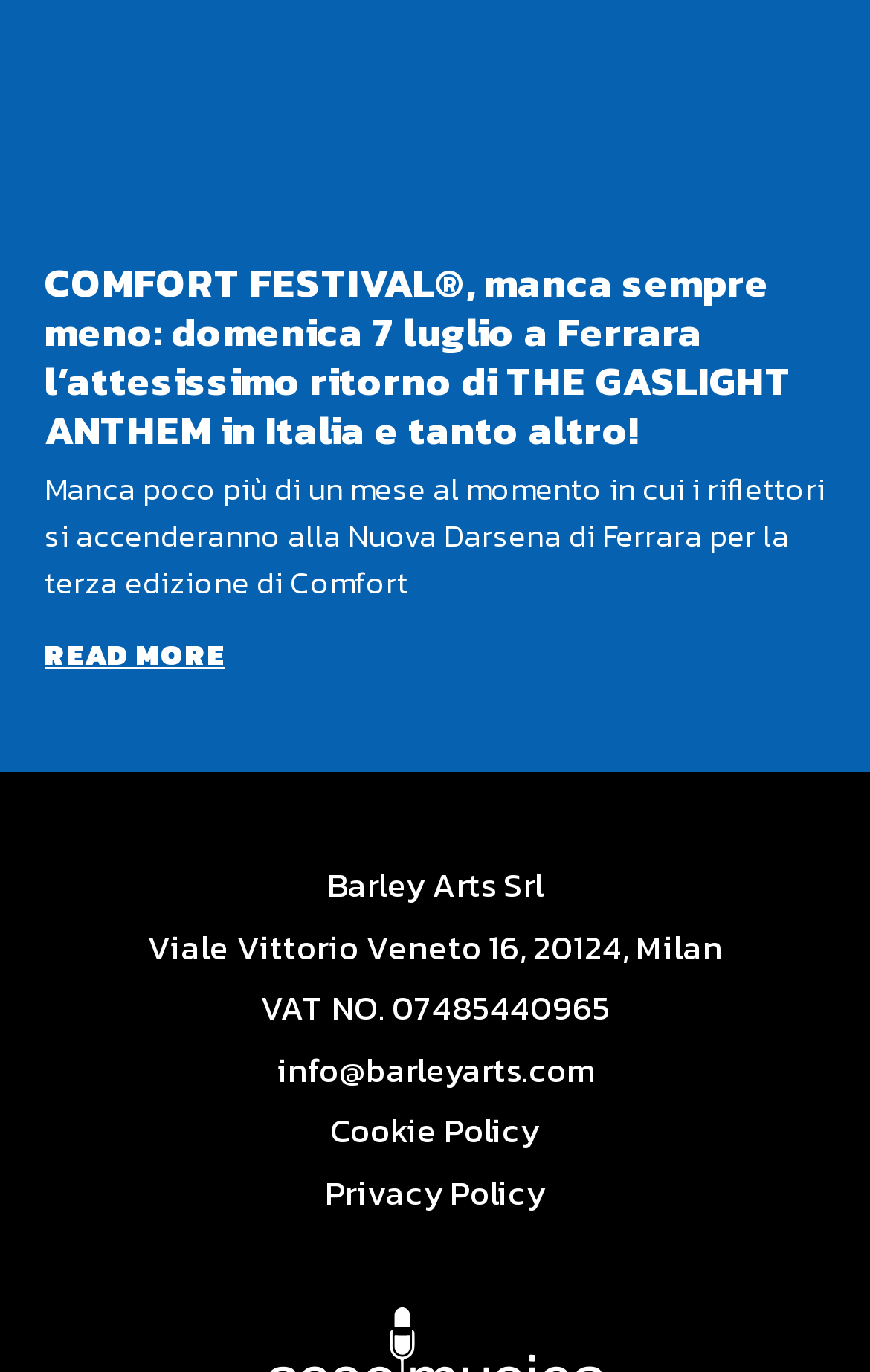How many links are there at the bottom of the page?
Provide a detailed answer to the question using information from the image.

There are three links at the bottom of the page, which are 'info@barleyarts.com', 'Cookie Policy', and 'Privacy Policy'. These links are part of the company's contact information and policy pages.